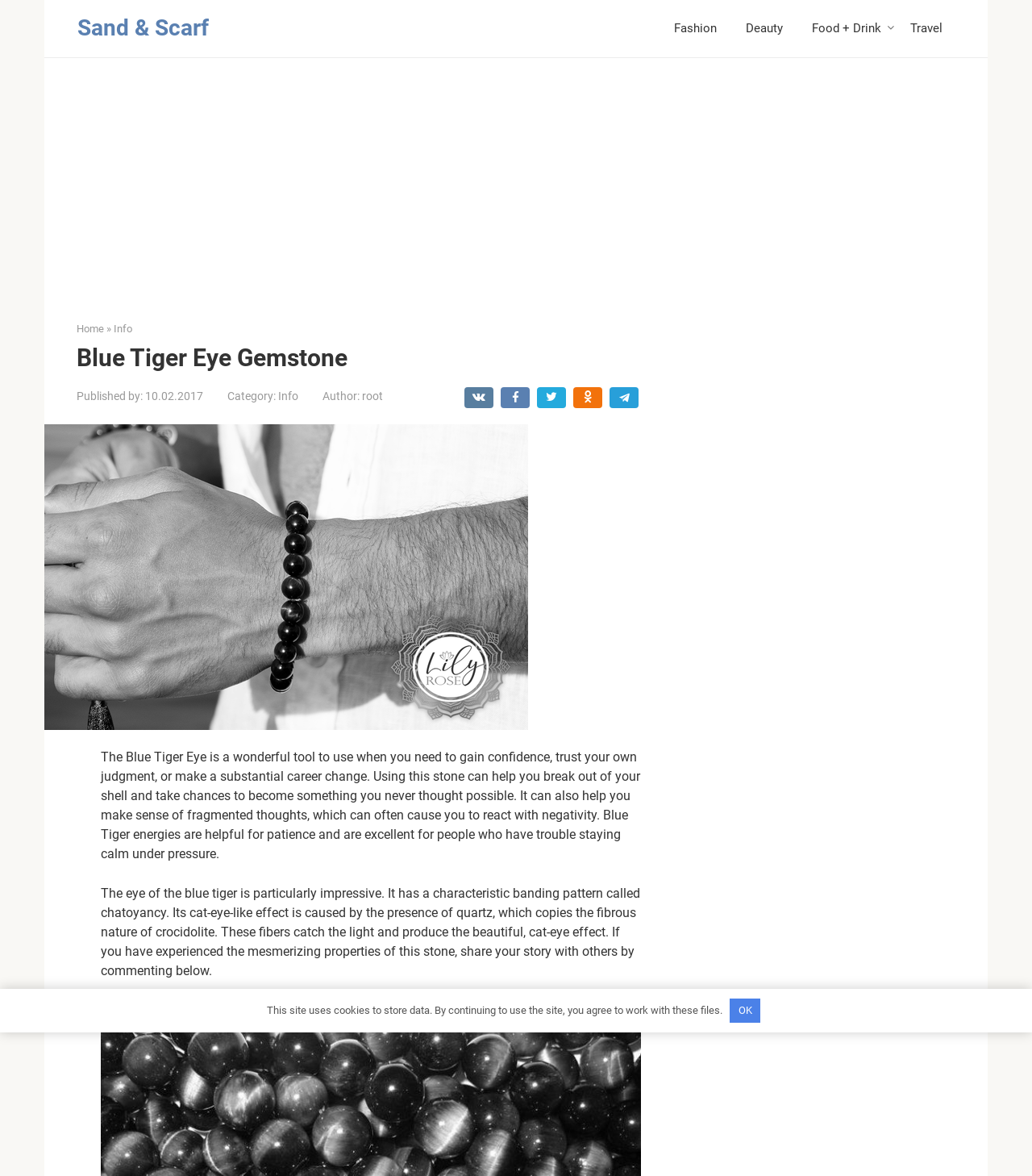Using the element description Sand & Scarf, predict the bounding box coordinates for the UI element. Provide the coordinates in (top-left x, top-left y, bottom-right x, bottom-right y) format with values ranging from 0 to 1.

[0.075, 0.012, 0.202, 0.035]